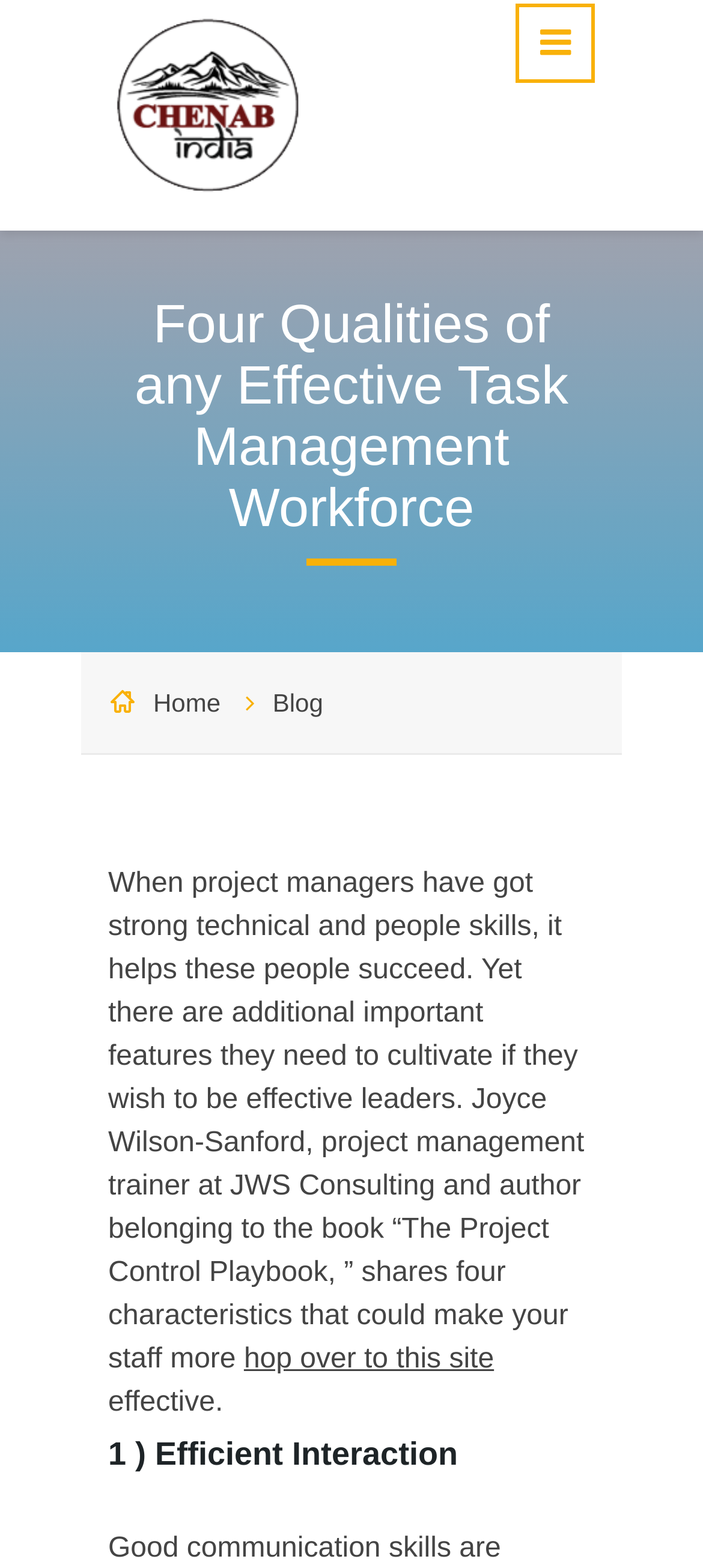Offer a detailed account of what is visible on the webpage.

The webpage is about the qualities of an effective task management workforce, specifically highlighting four key characteristics. At the top-left corner, there is a logo of "Chenab India" which is both a link and an image. Below the logo, there is a heading that displays the title of the article, "Four Qualities of any Effective Task Management Workforce". 

On the top-right side, there is a button with no text. Below the button, there are two links, "Home" and "Blog", positioned side by side. 

The main content of the webpage starts with a paragraph of text that discusses the importance of project managers having strong technical and people skills. The text also mentions Joyce Wilson-Sanford, a project management trainer, and her book "The Project Control Playbook". The paragraph continues with a link to "hop over to this site" and ends with the word "effective". 

Below the paragraph, there is a heading that reads "1) Efficient Interaction", which is likely the first of the four qualities discussed in the article.